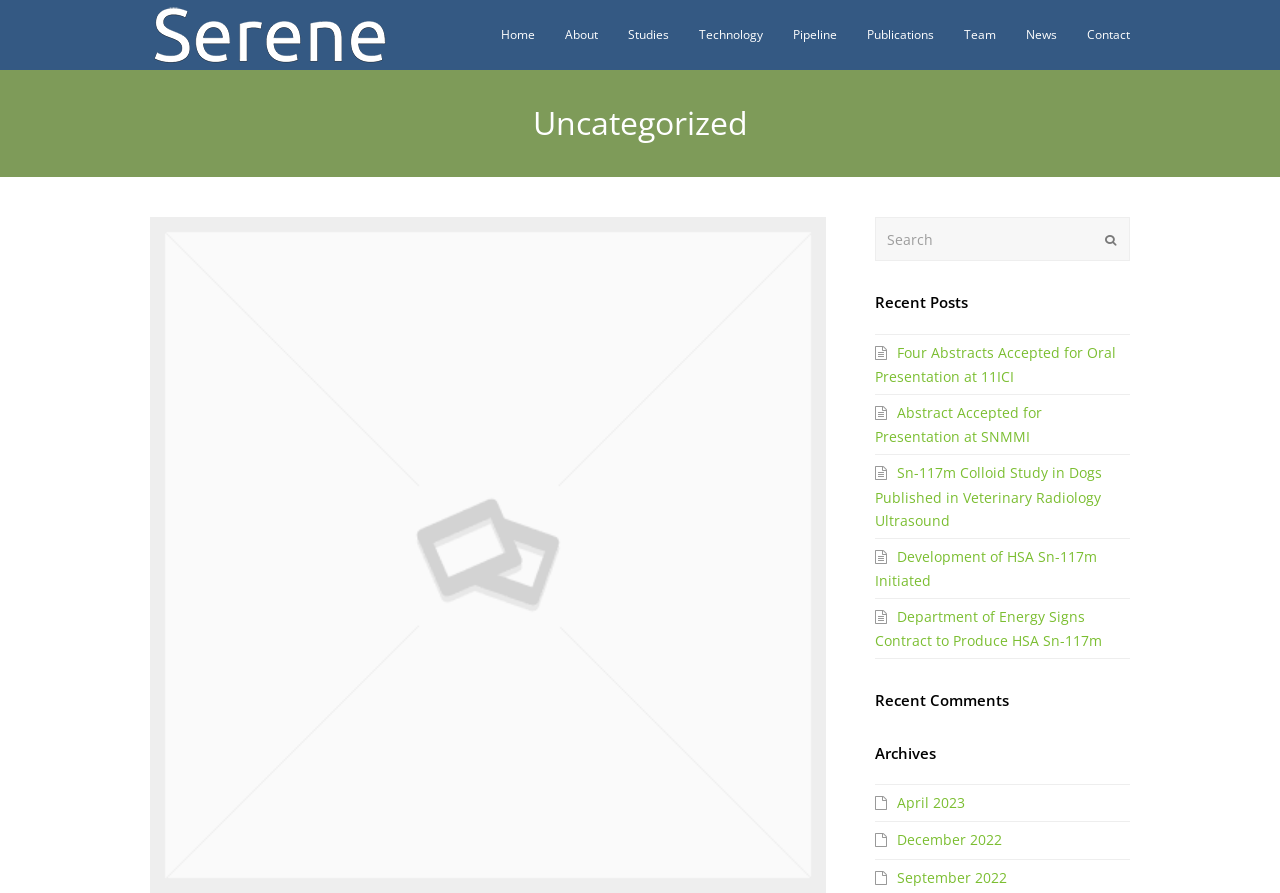Given the webpage screenshot and the description, determine the bounding box coordinates (top-left x, top-left y, bottom-right x, bottom-right y) that define the location of the UI element matching this description: News

[0.79, 0.011, 0.838, 0.067]